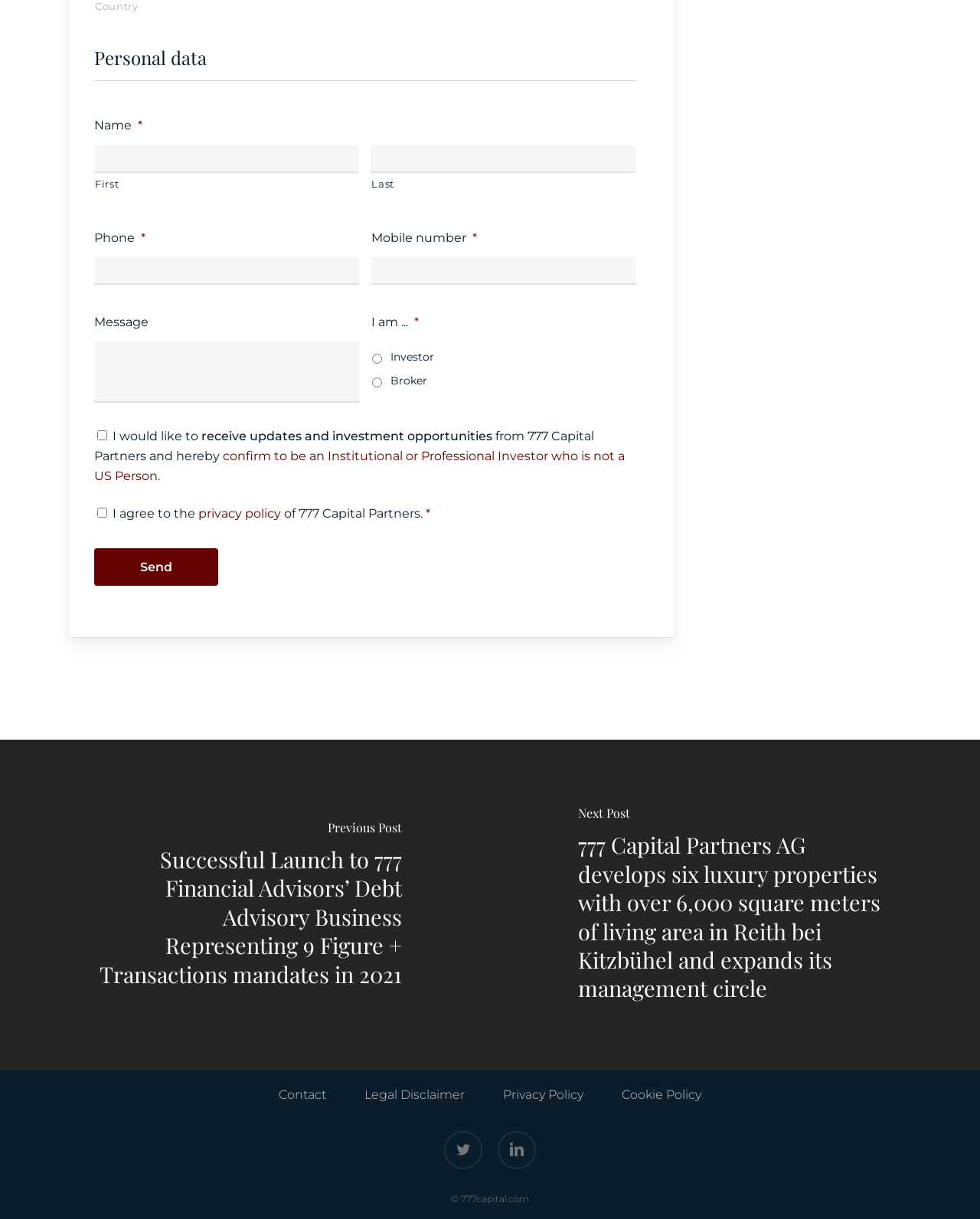Could you determine the bounding box coordinates of the clickable element to complete the instruction: "Click Contact"? Provide the coordinates as four float numbers between 0 and 1, i.e., [left, top, right, bottom].

[0.278, 0.887, 0.339, 0.909]